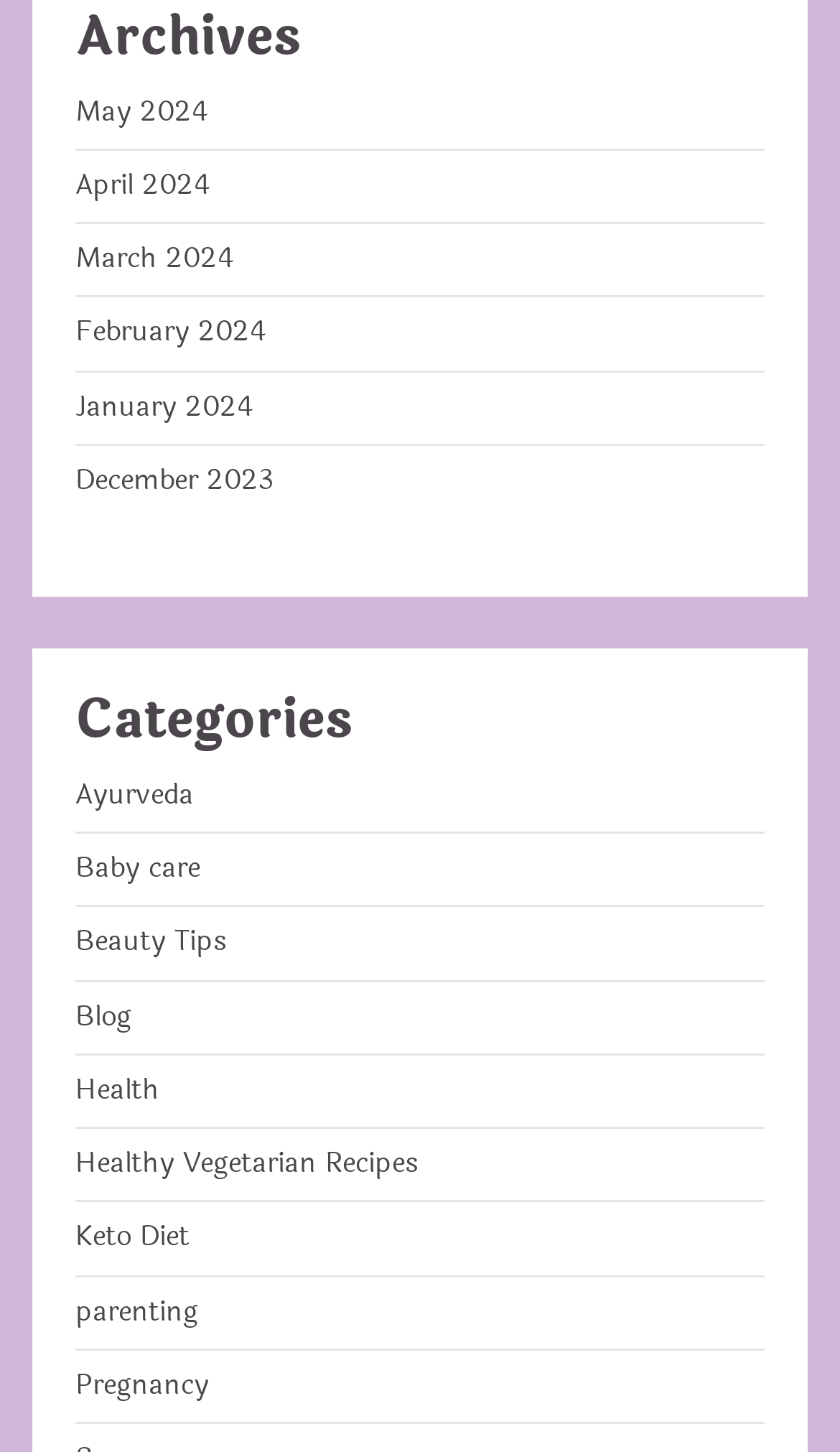Answer the question below with a single word or a brief phrase: 
What is the main category of the webpage?

Archives